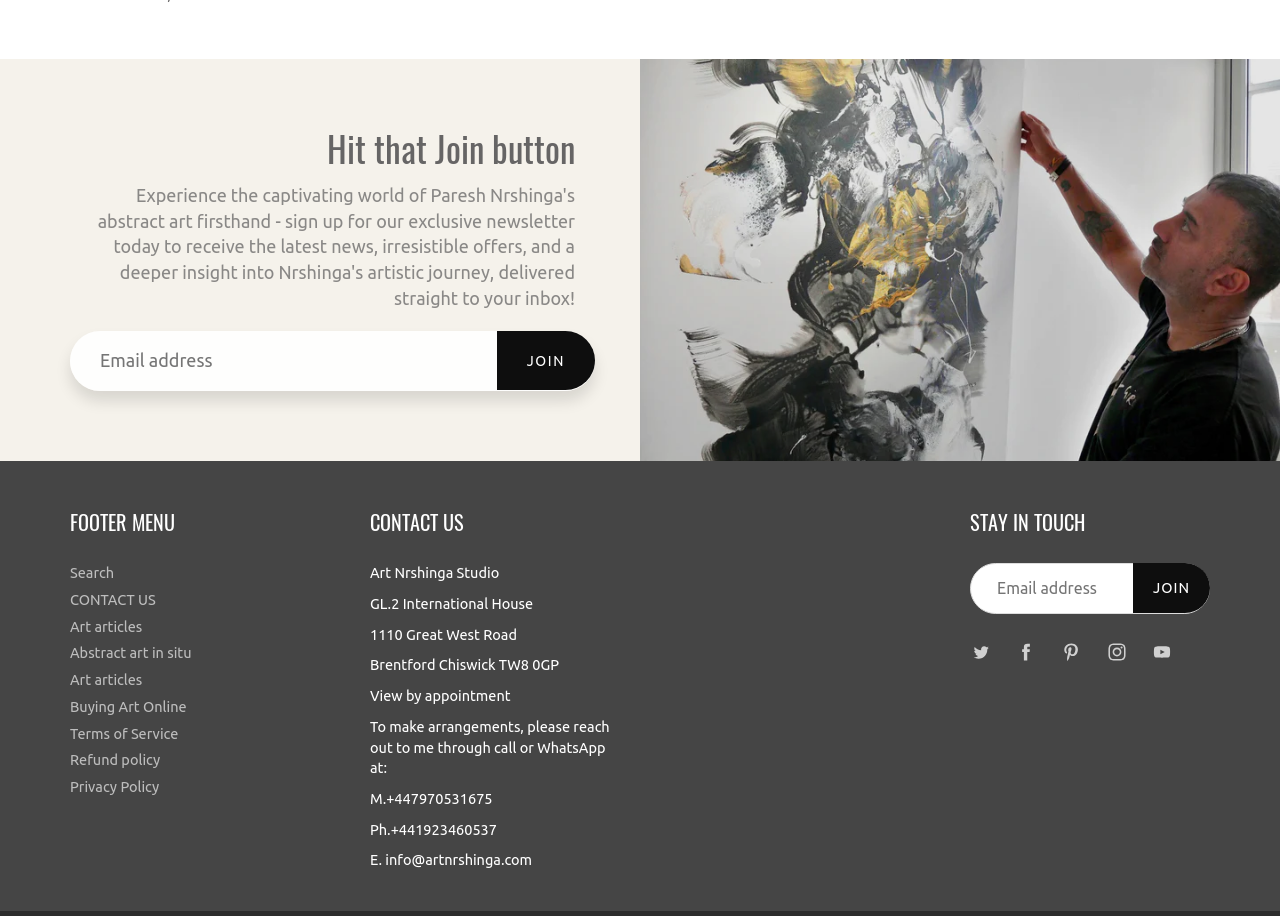Please determine the bounding box coordinates for the element that should be clicked to follow these instructions: "View the image of The Annunciation by Leonardo da Vinci".

None